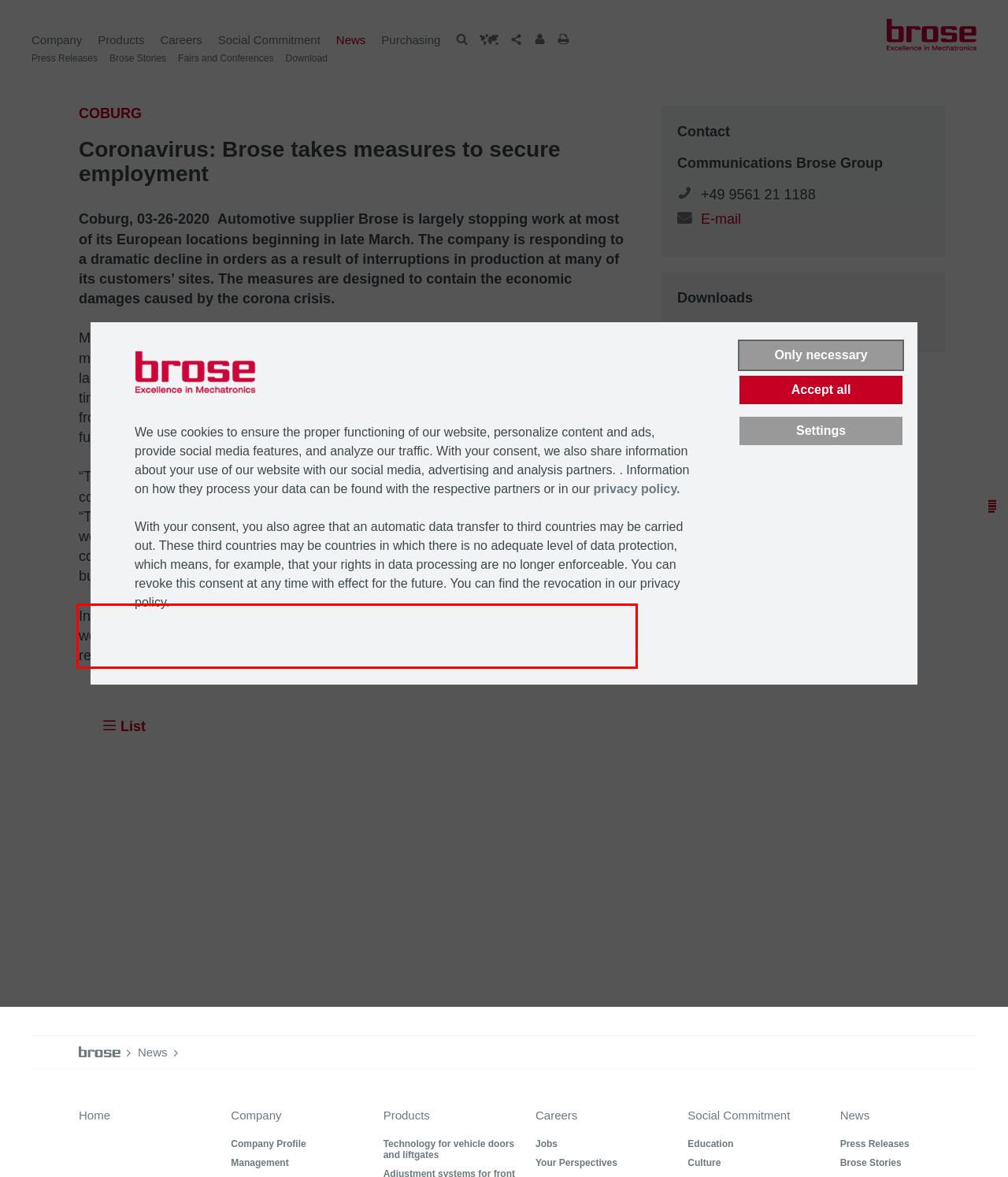Given a screenshot of a webpage with a red bounding box, extract the text content from the UI element inside the red bounding box.

In North America, Brose has taken measures to protect employees. These include working from home and staggered shift policies. Business operations in China have recommenced.